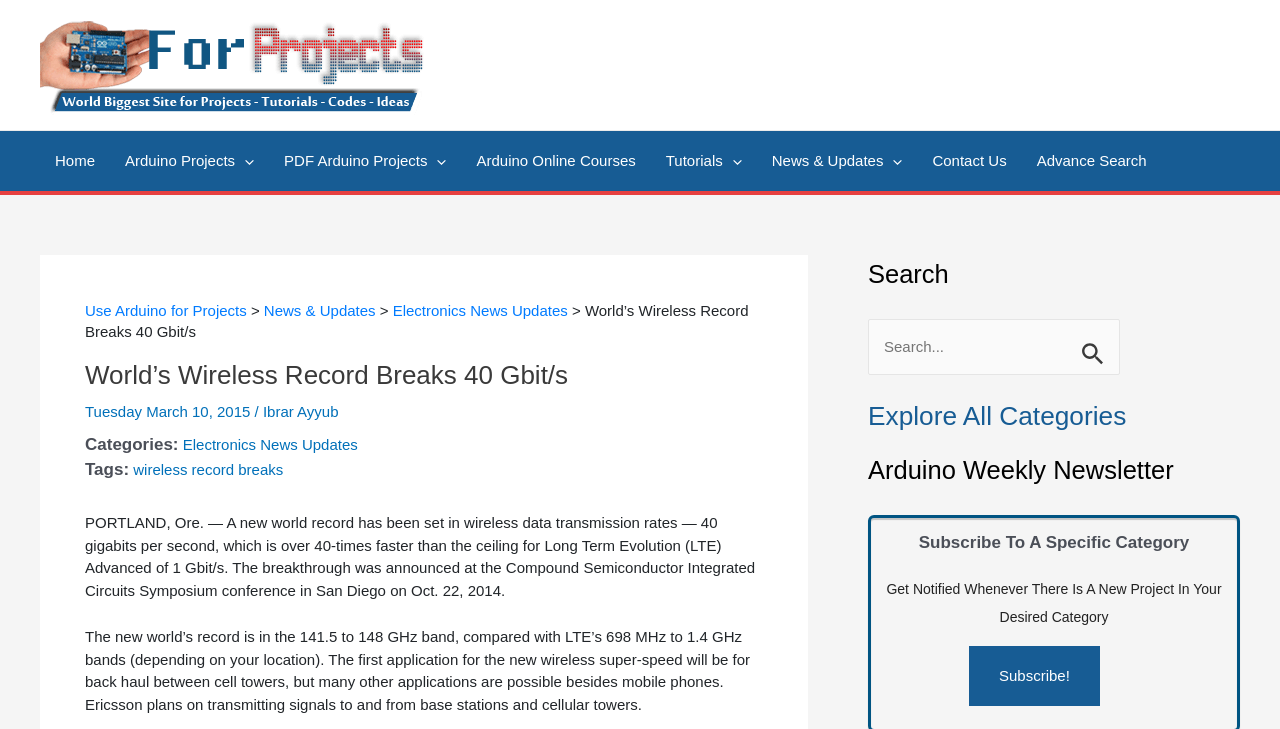What is the frequency band of the new world record?
Can you offer a detailed and complete answer to this question?

The answer can be found in the main article section of the webpage, where it is stated that 'The new world’s record is in the 141.5 to 148 GHz band, compared with LTE’s 698 MHz to 1.4 GHz bands (depending on your location).'